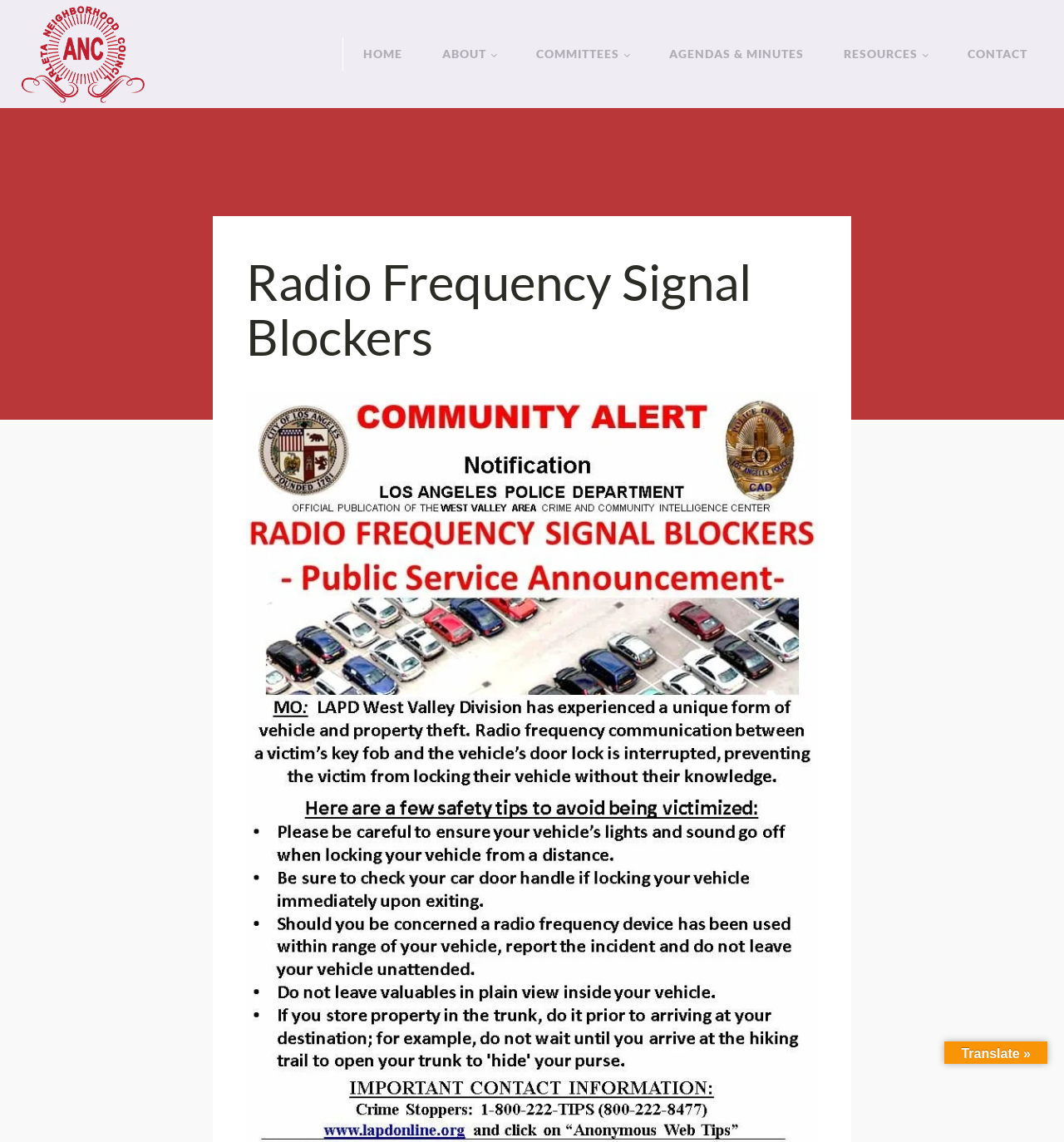Based on the image, give a detailed response to the question: Where is the translate button located?

I found the answer by looking at the bounding box coordinates of the 'Translate »' element, which has a y1 value of 0.916, indicating it is located near the bottom of the page, and an x2 value of 0.969, indicating it is located near the right edge of the page.